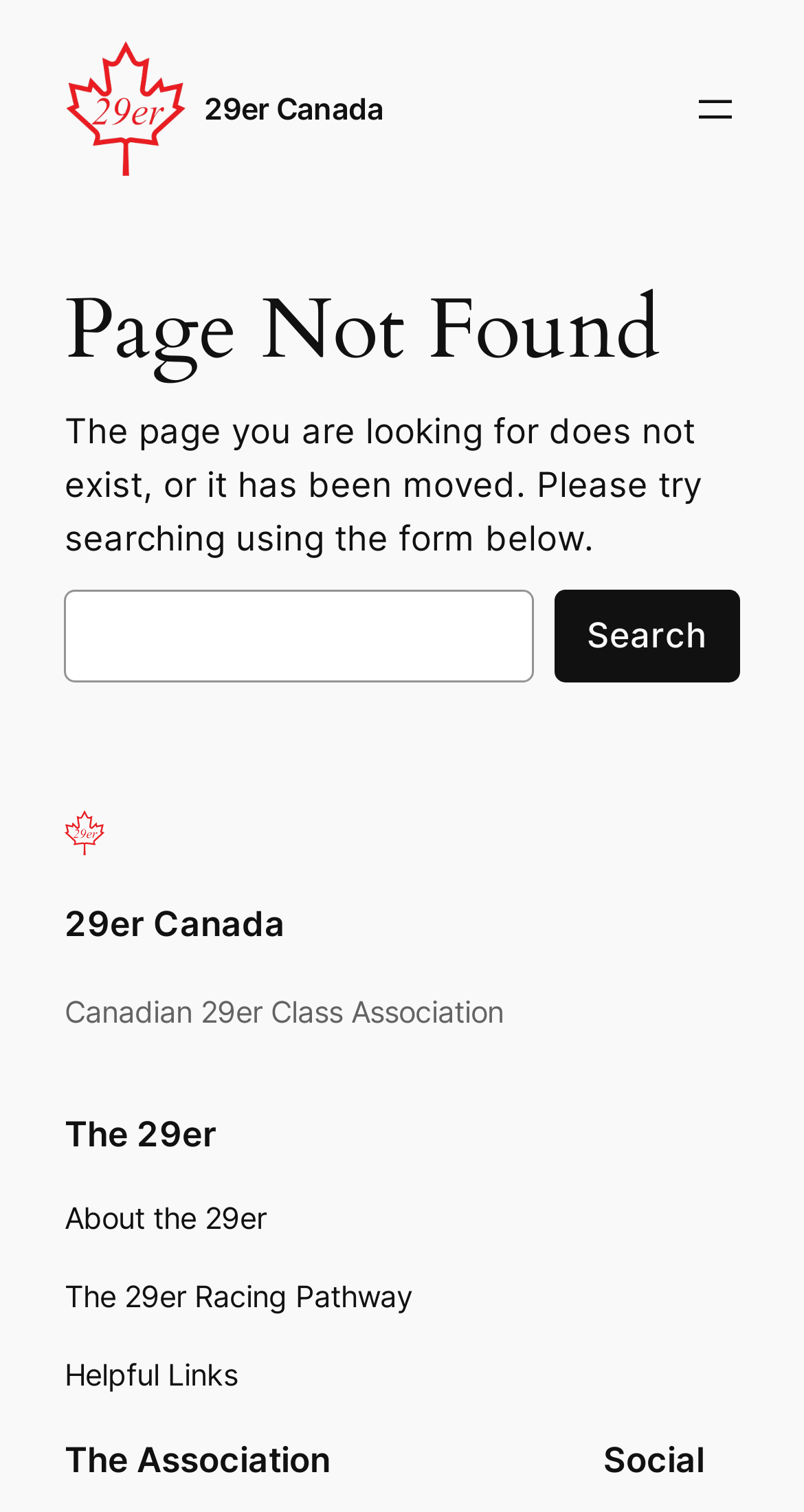Determine the bounding box coordinates of the clickable element necessary to fulfill the instruction: "Click the Search button". Provide the coordinates as four float numbers within the 0 to 1 range, i.e., [left, top, right, bottom].

[0.689, 0.39, 0.92, 0.451]